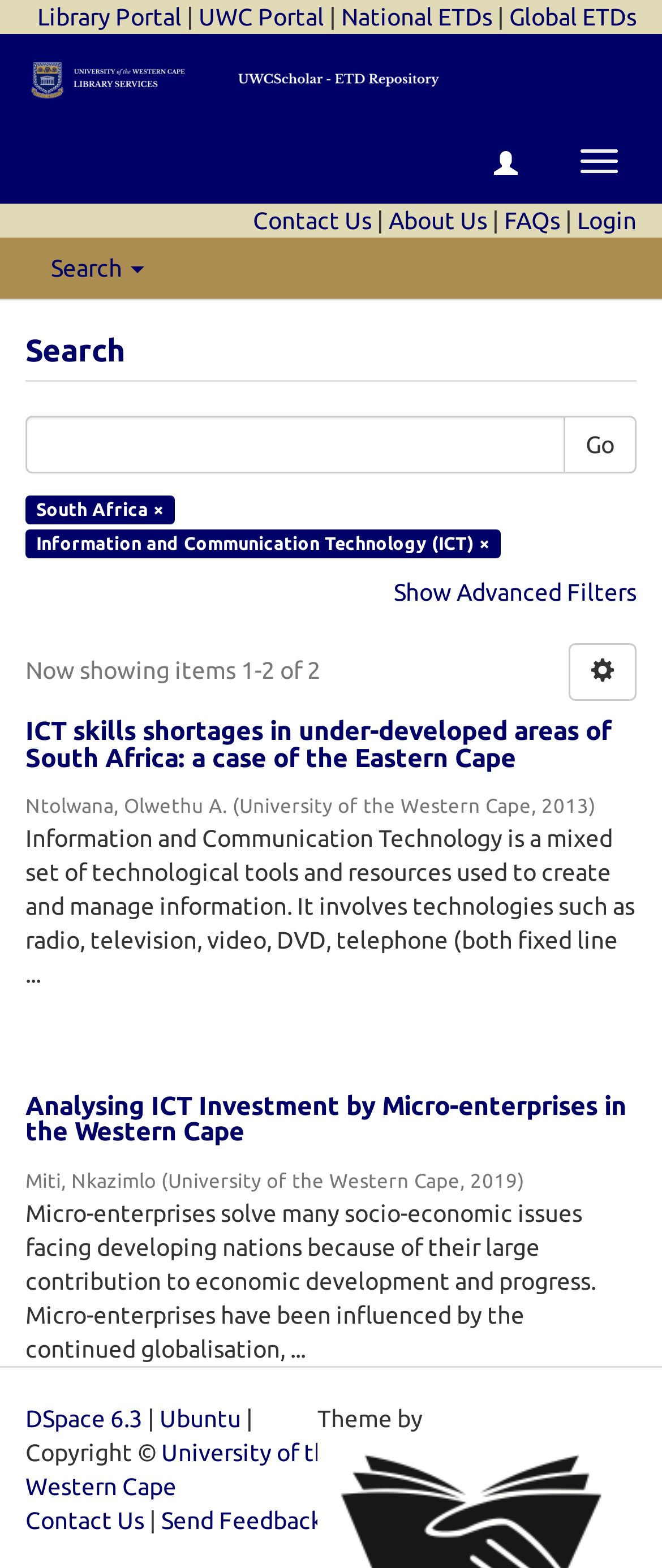Identify the bounding box coordinates of the area you need to click to perform the following instruction: "Click on the 'Login' link".

[0.872, 0.132, 0.962, 0.149]